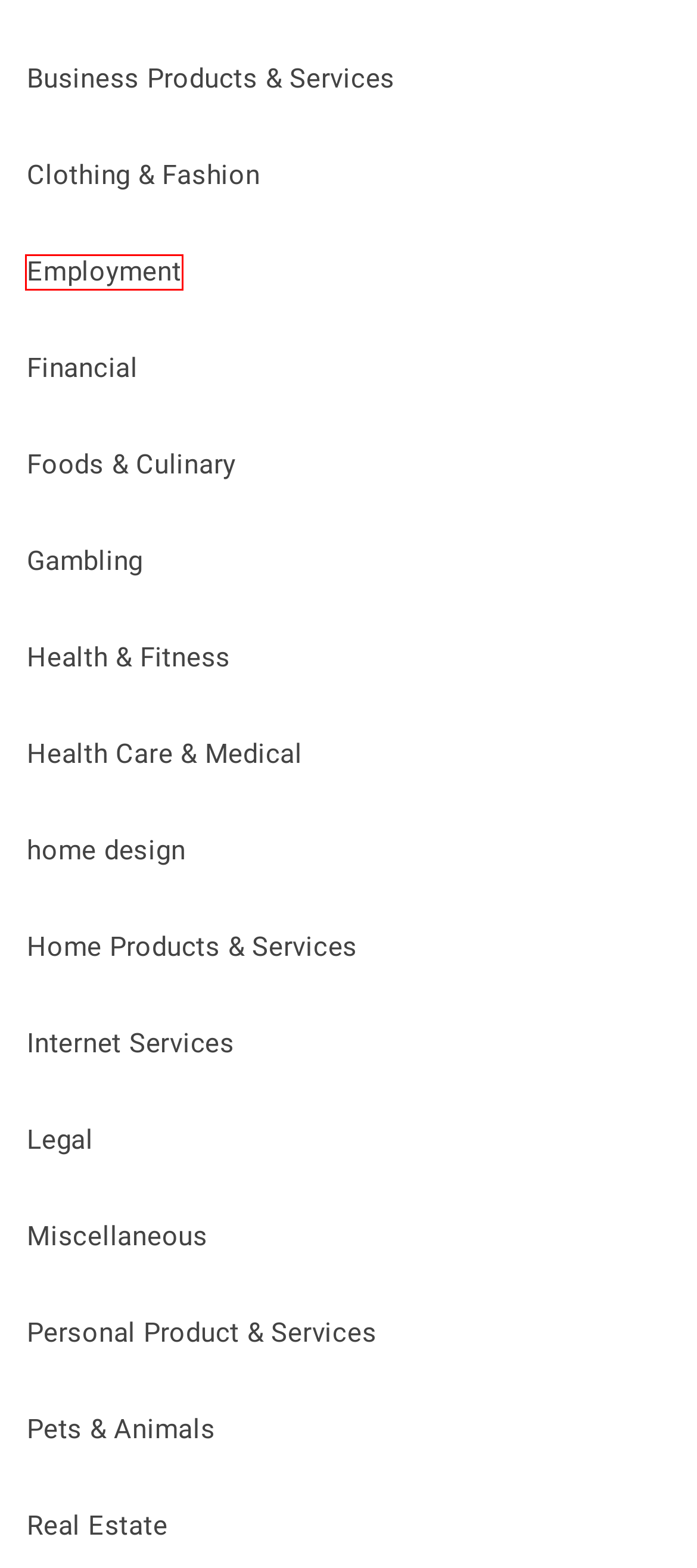Take a look at the provided webpage screenshot featuring a red bounding box around an element. Select the most appropriate webpage description for the page that loads after clicking on the element inside the red bounding box. Here are the candidates:
A. Employment – Bakierkj
B. Internet Services – Bakierkj
C. Foods & Culinary – Bakierkj
D. Financial – Bakierkj
E. home design – Bakierkj
F. Miscellaneous – Bakierkj
G. Gambling – Bakierkj
H. Real Estate – Bakierkj

A